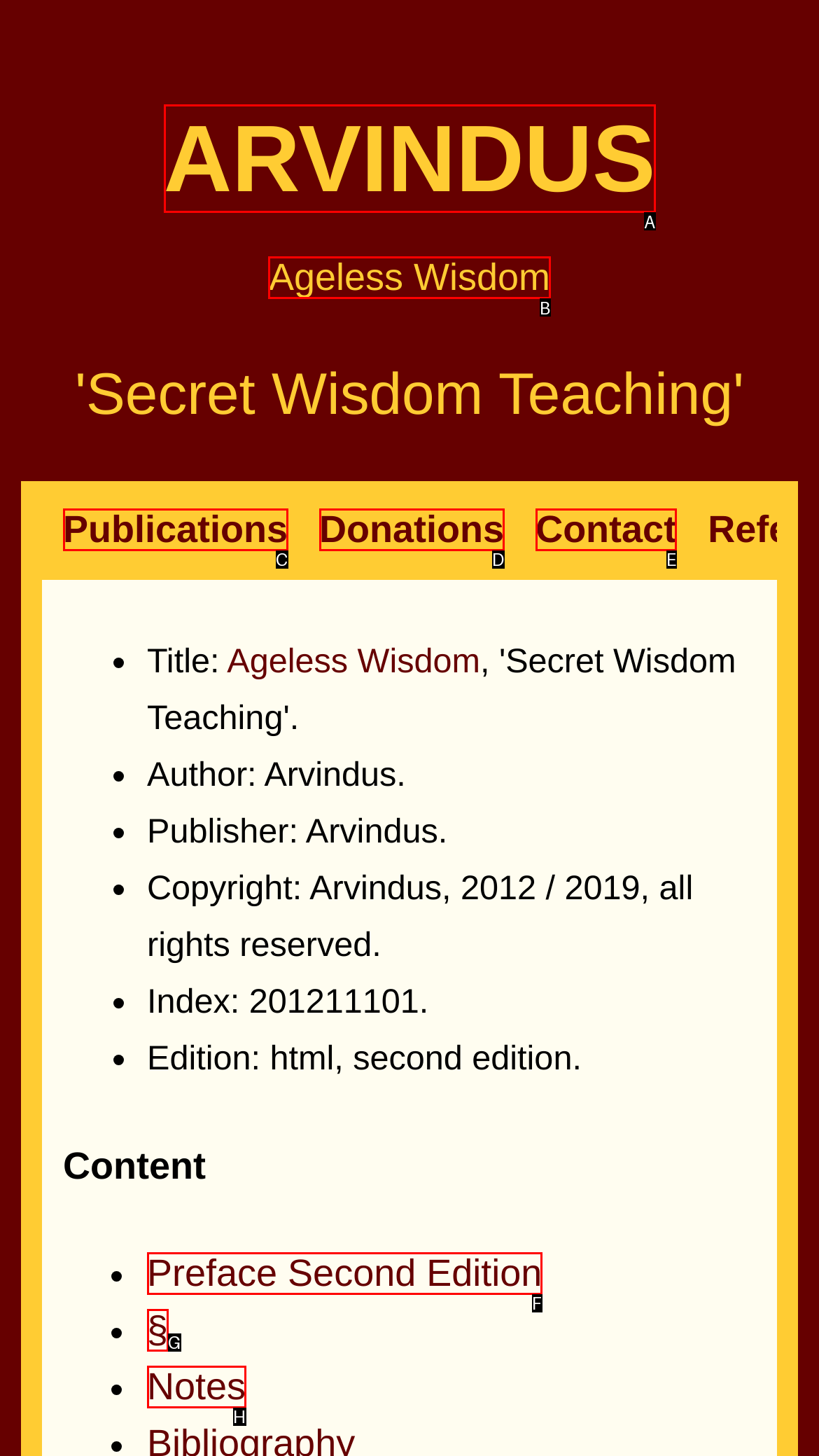Identify the letter of the correct UI element to fulfill the task: visit ARVINDUS from the given options in the screenshot.

A